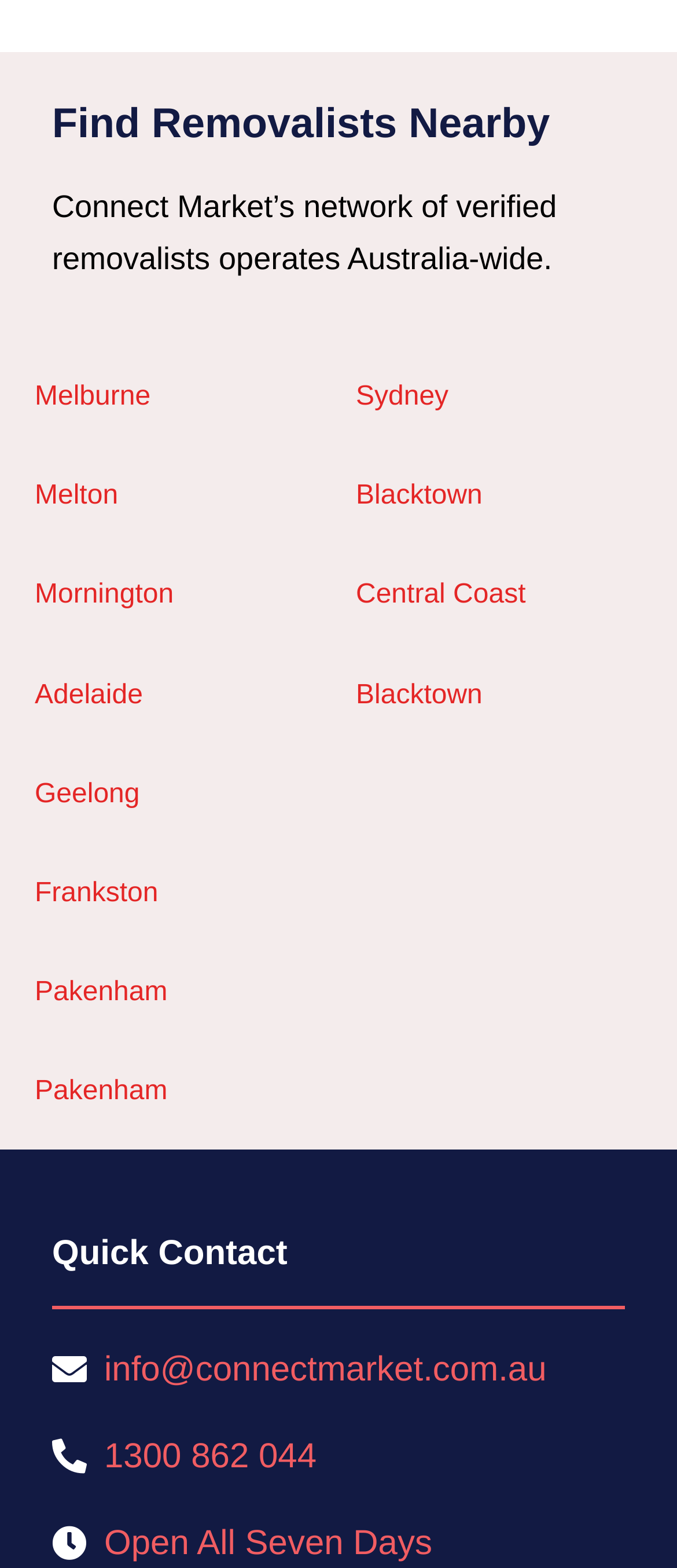Identify the bounding box coordinates of the area you need to click to perform the following instruction: "Find removalists in Melbourne".

[0.051, 0.244, 0.222, 0.262]